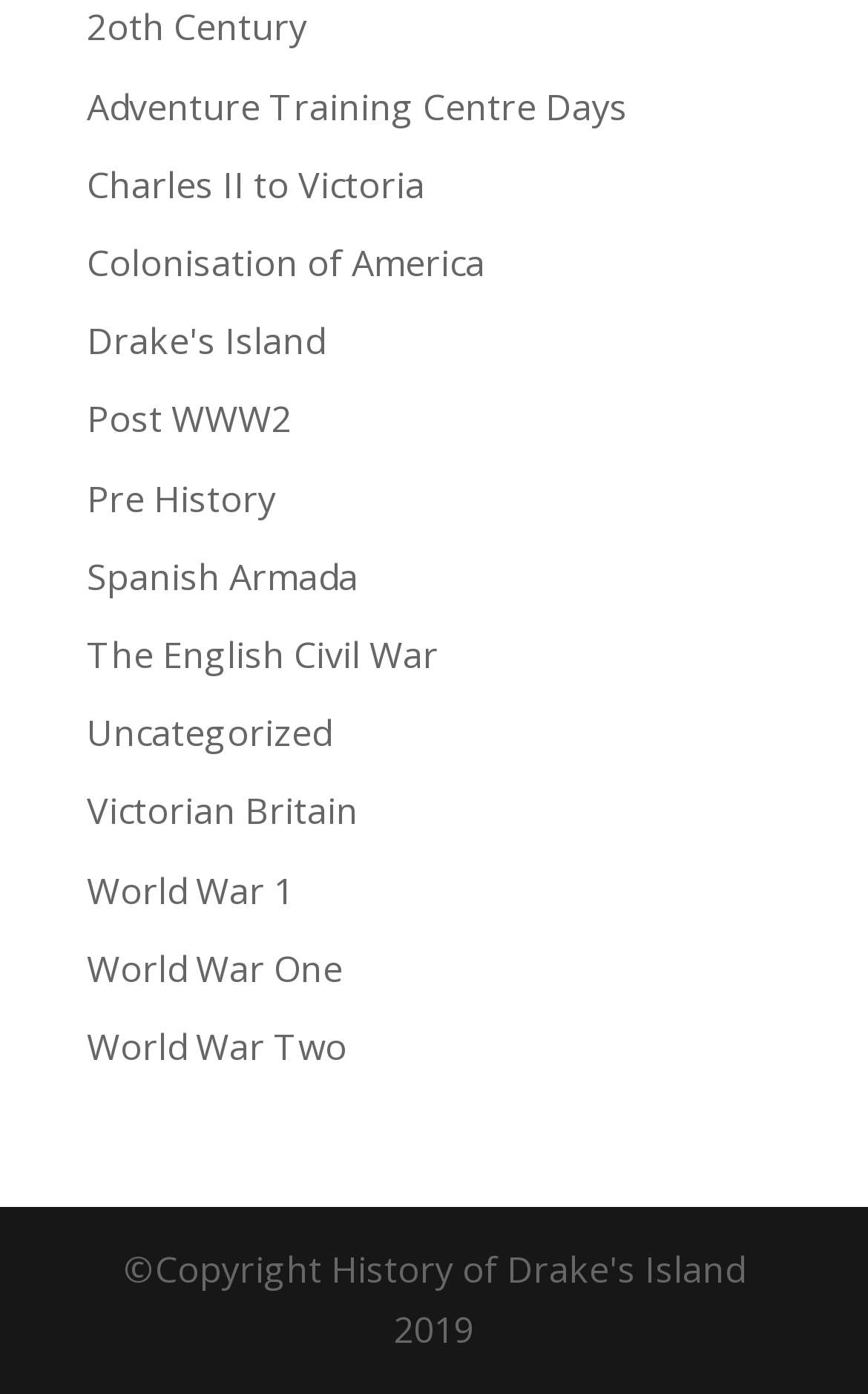Find the bounding box coordinates of the element to click in order to complete the given instruction: "Discover World War 1."

[0.1, 0.621, 0.338, 0.656]